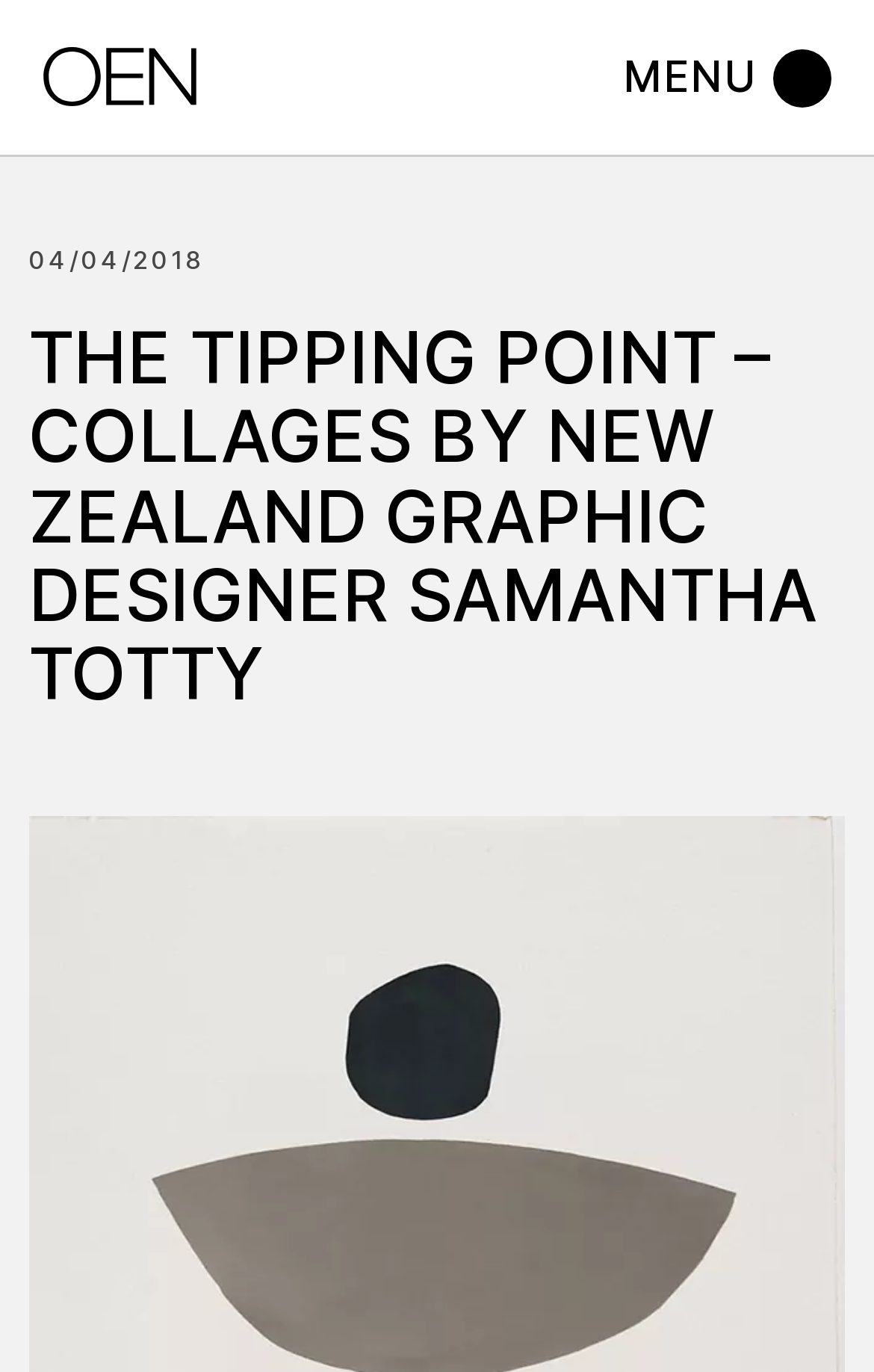Can you identify and provide the main heading of the webpage?

THE TIPPING POINT – COLLAGES BY NEW ZEALAND GRAPHIC DESIGNER SAMANTHA TOTTY